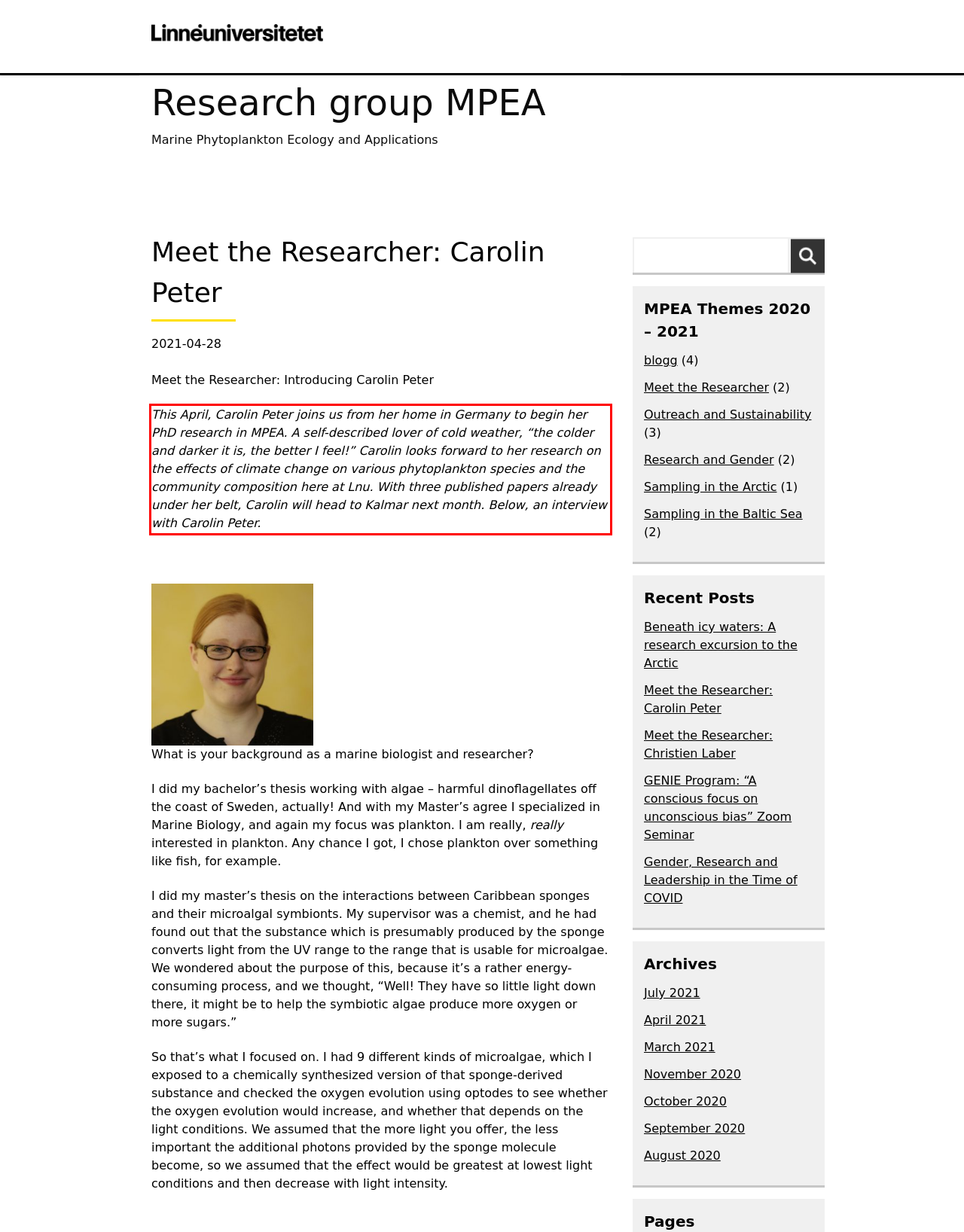Examine the screenshot of the webpage, locate the red bounding box, and generate the text contained within it.

This April, Carolin Peter joins us from her home in Germany to begin her PhD research in MPEA. A self-described lover of cold weather, “the colder and darker it is, the better I feel!” Carolin looks forward to her research on the effects of climate change on various phytoplankton species and the community composition here at Lnu. With three published papers already under her belt, Carolin will head to Kalmar next month. Below, an interview with Carolin Peter.